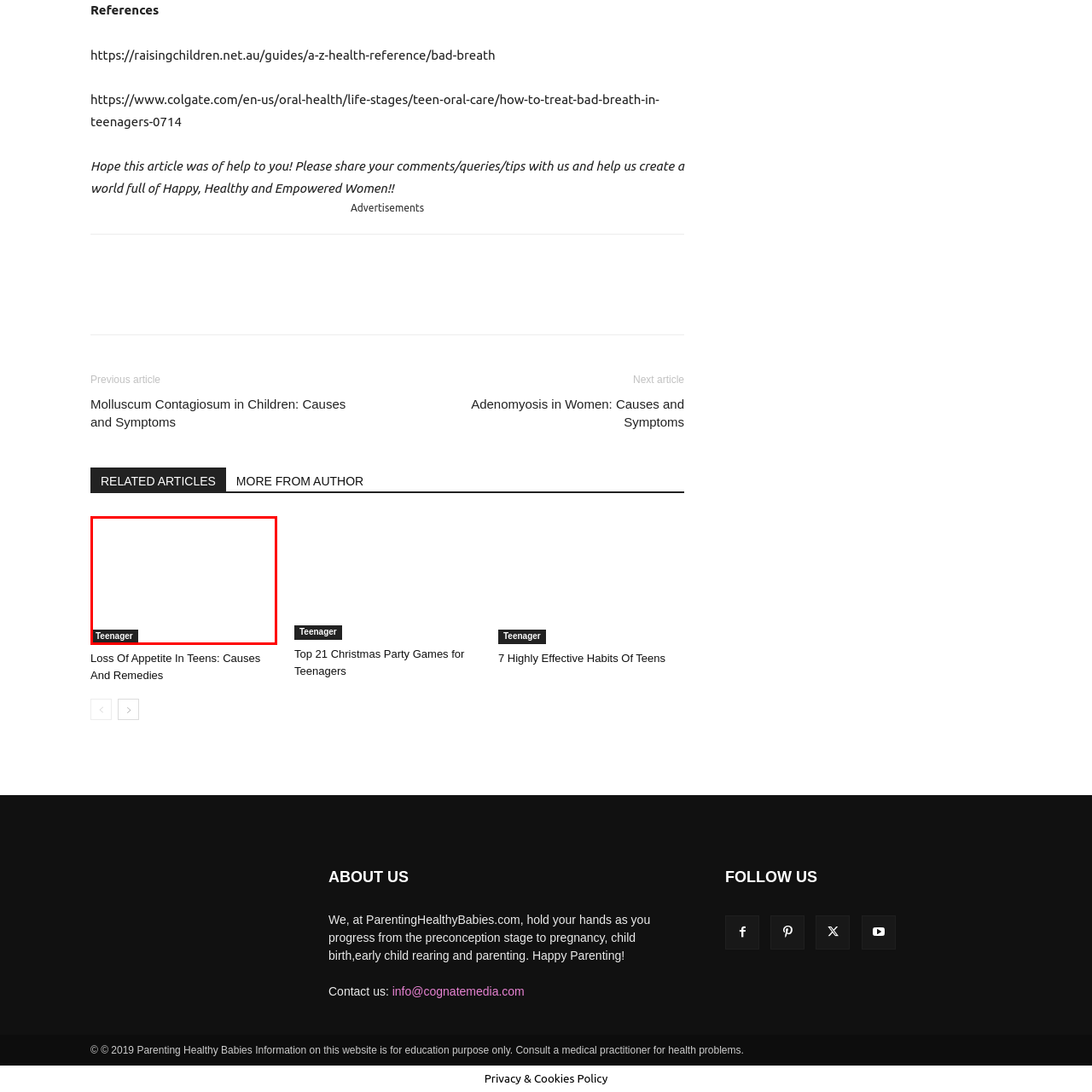Thoroughly describe the content of the image found within the red border.

The image features a black rectangular box with the text "Teenager" prominently displayed in white, suggesting a focus on topics related to adolescence. This contextual element is likely associated with discussions or articles targeting teenage issues, including health, habits, and behavioral challenges. Positioned towards the bottom of the image, it serves as a navigational link, guiding readers to related content. This setup indicates an emphasis on providing helpful resources and information for parents and guardians concerning teenage development and well-being.